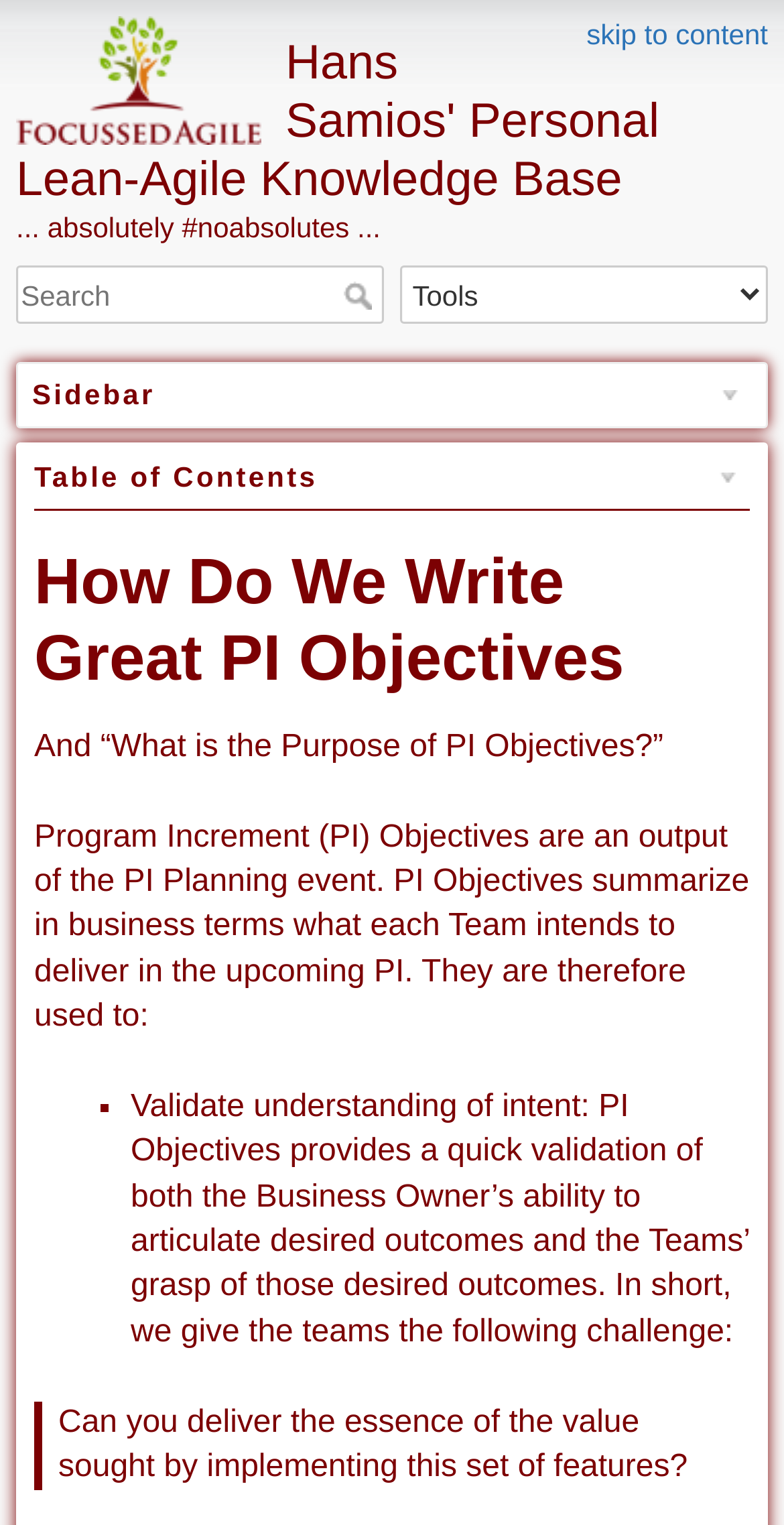What is the function of the search box?
Based on the visual, give a brief answer using one word or a short phrase.

Search